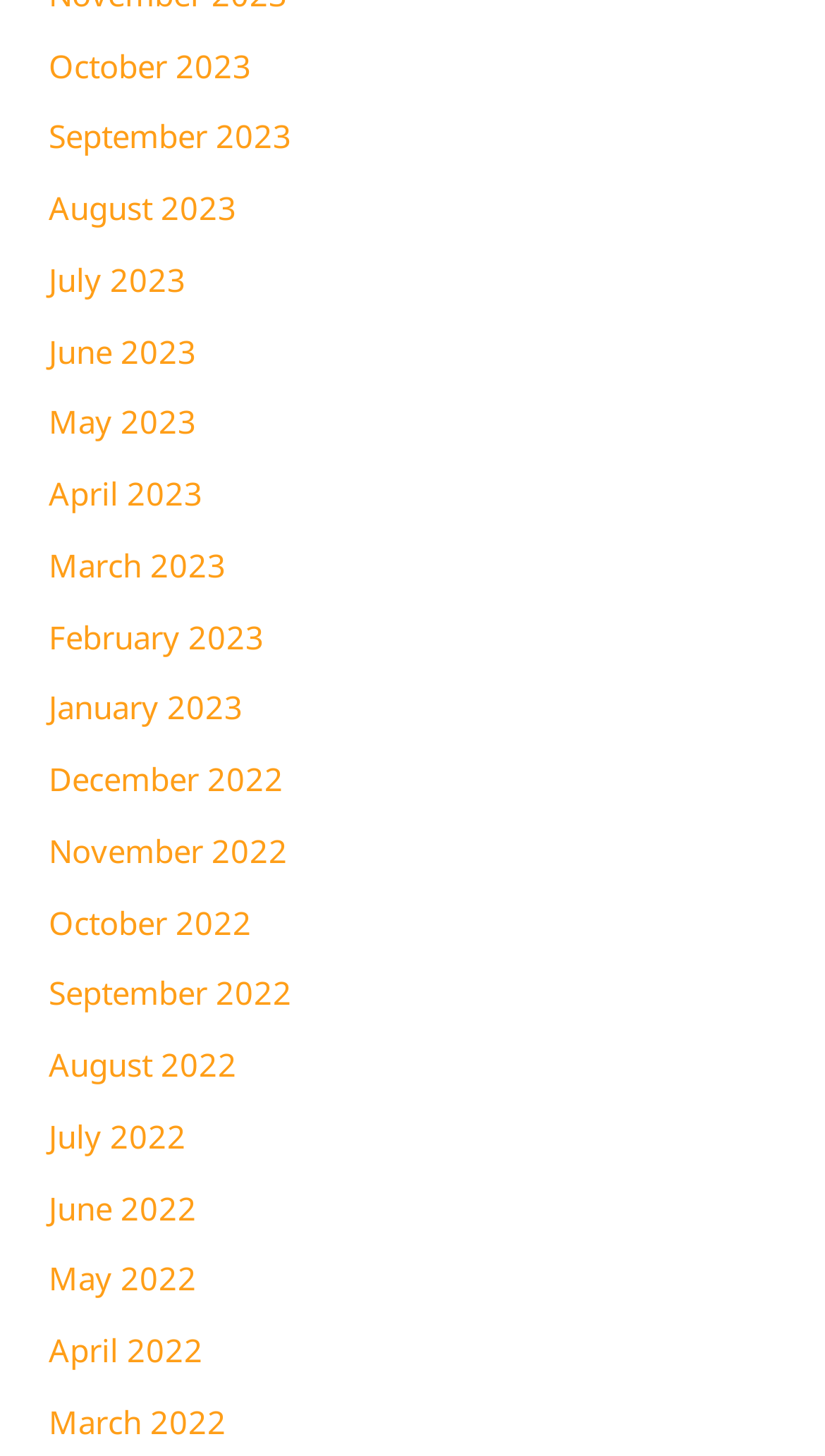Please provide a one-word or phrase answer to the question: 
What is the earliest month listed?

April 2022